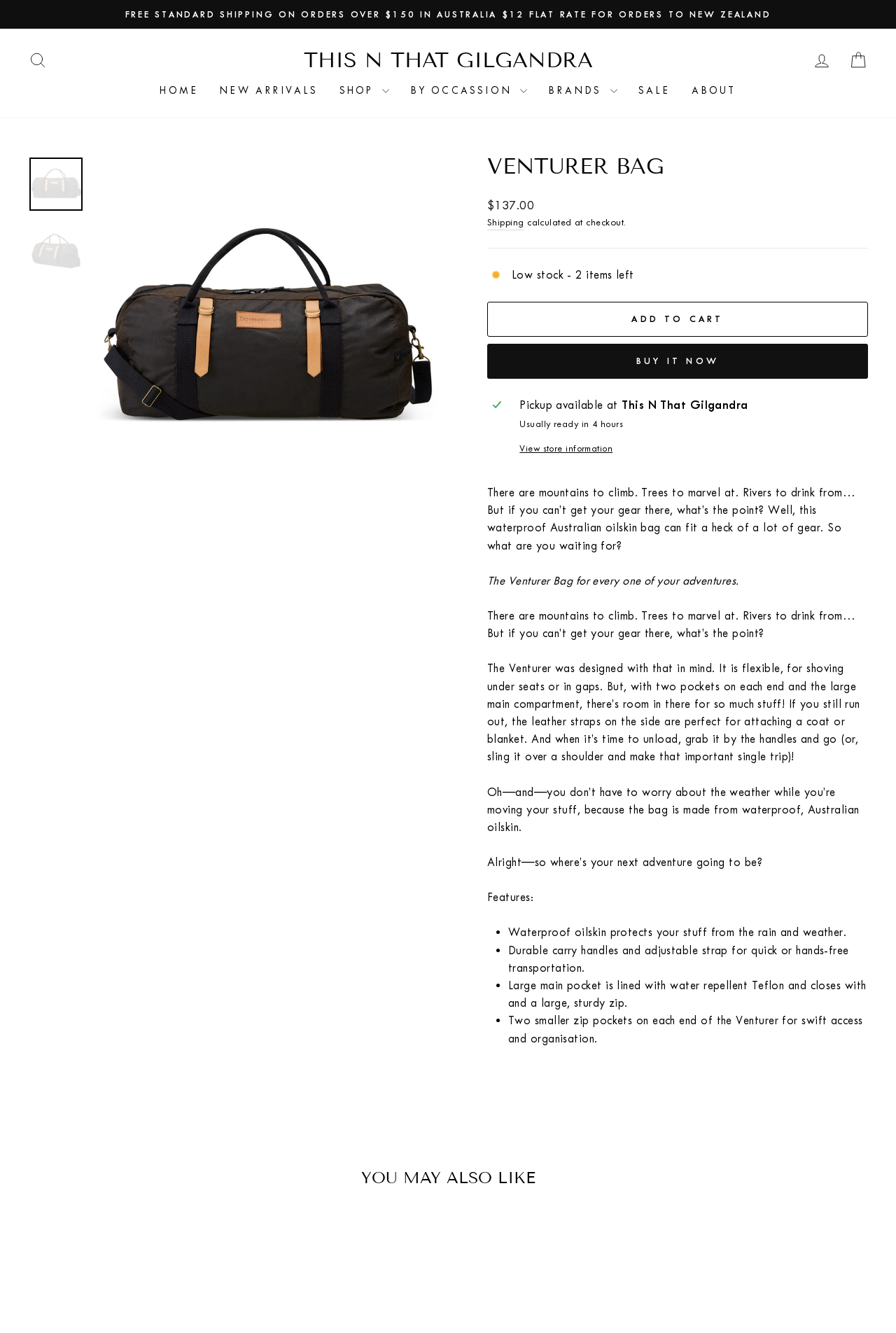How many pockets does the bag have?
Using the image as a reference, give an elaborate response to the question.

I found the answer by reading the features of the bag which mentions that it has two smaller zip pockets on each end of the Venturer for swift access and organisation.